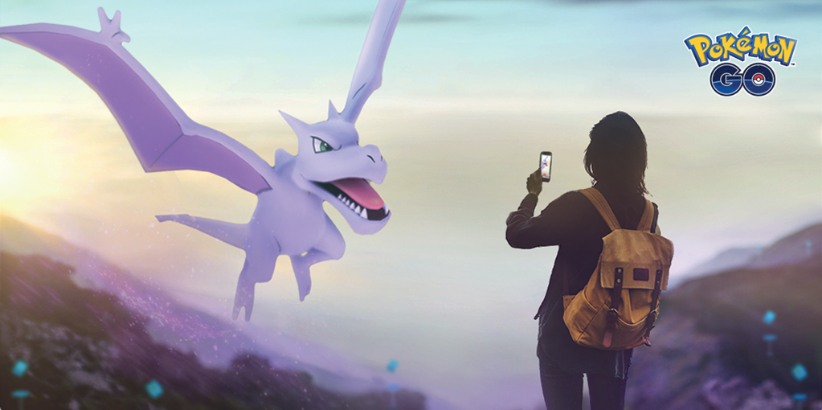Offer a detailed explanation of the image's components.

The image captures an immersive moment from Pokémon GO, featuring a trainer standing outdoors, engaged with their smartphone. In the foreground, a captivating Pokéball icon symbolizes the adventure awaiting players. Towering beside the trainer is Aerodactyl, a prehistoric Pokémon, rendered in striking detail, with its wings stretched wide as it flies just above the trainer's head. The backdrop showcases a scenic landscape, lit by soft hues of dawn or dusk, creating an enchanting atmosphere. The iconic Pokémon GO logo is elegantly placed in the top right corner, framing the scene. This imagery embodies the spirit of exploration and the joy of capturing Pokémon in the real world, a hallmark of the Pokémon GO experience.